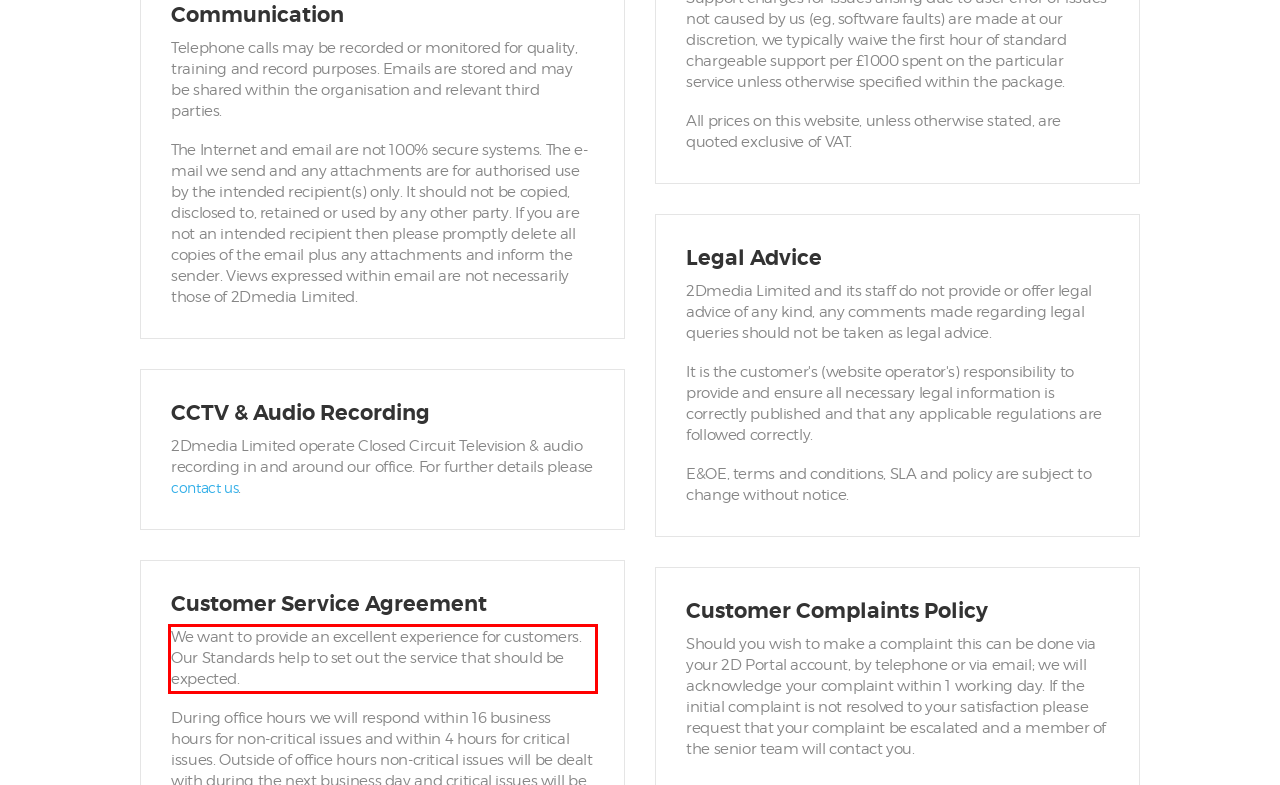From the provided screenshot, extract the text content that is enclosed within the red bounding box.

We want to provide an excellent experience for customers. Our Standards help to set out the service that should be expected.